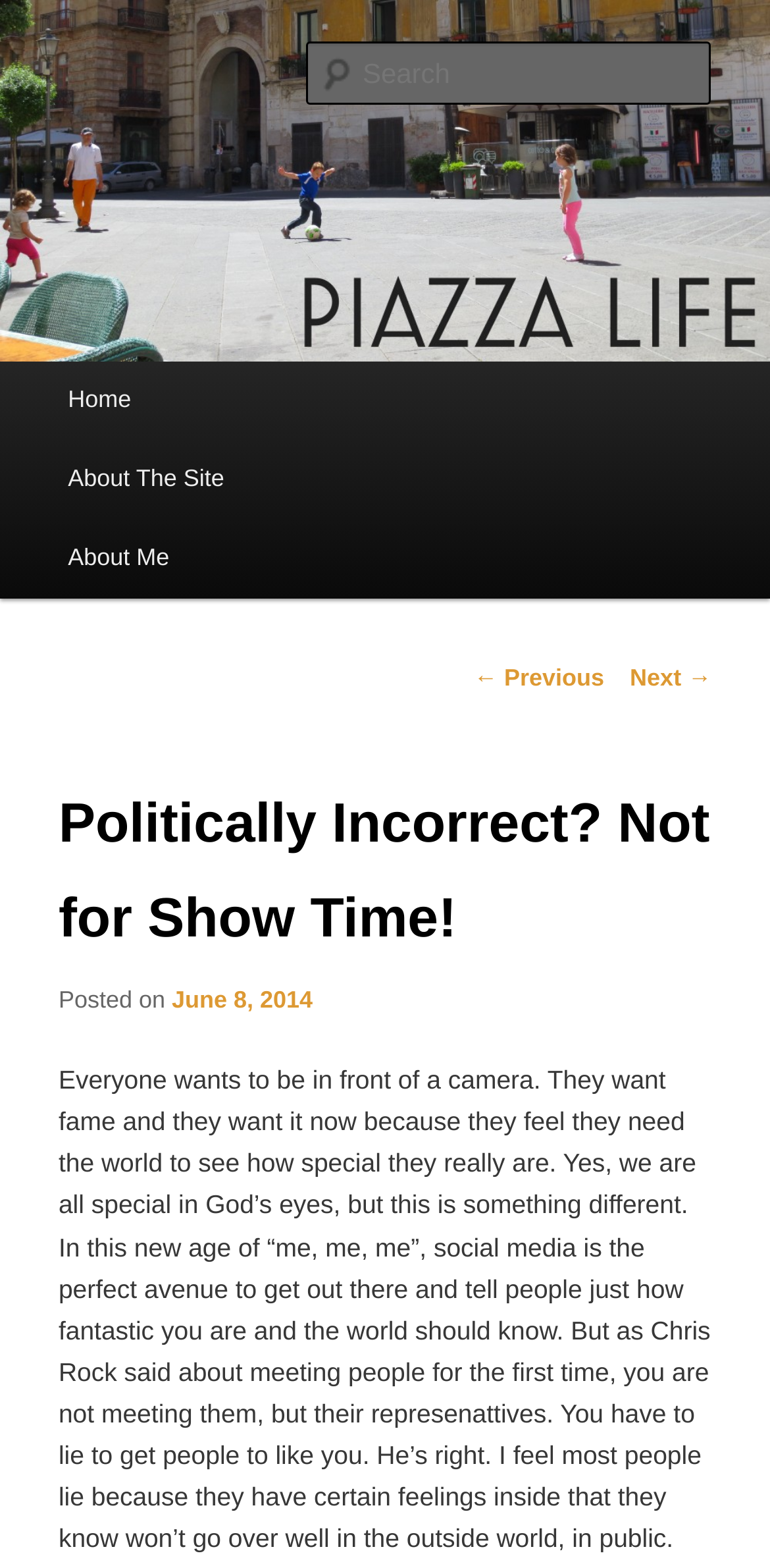Identify the bounding box for the UI element that is described as follows: "parent_node: Search name="s" placeholder="Search"".

[0.396, 0.027, 0.924, 0.067]